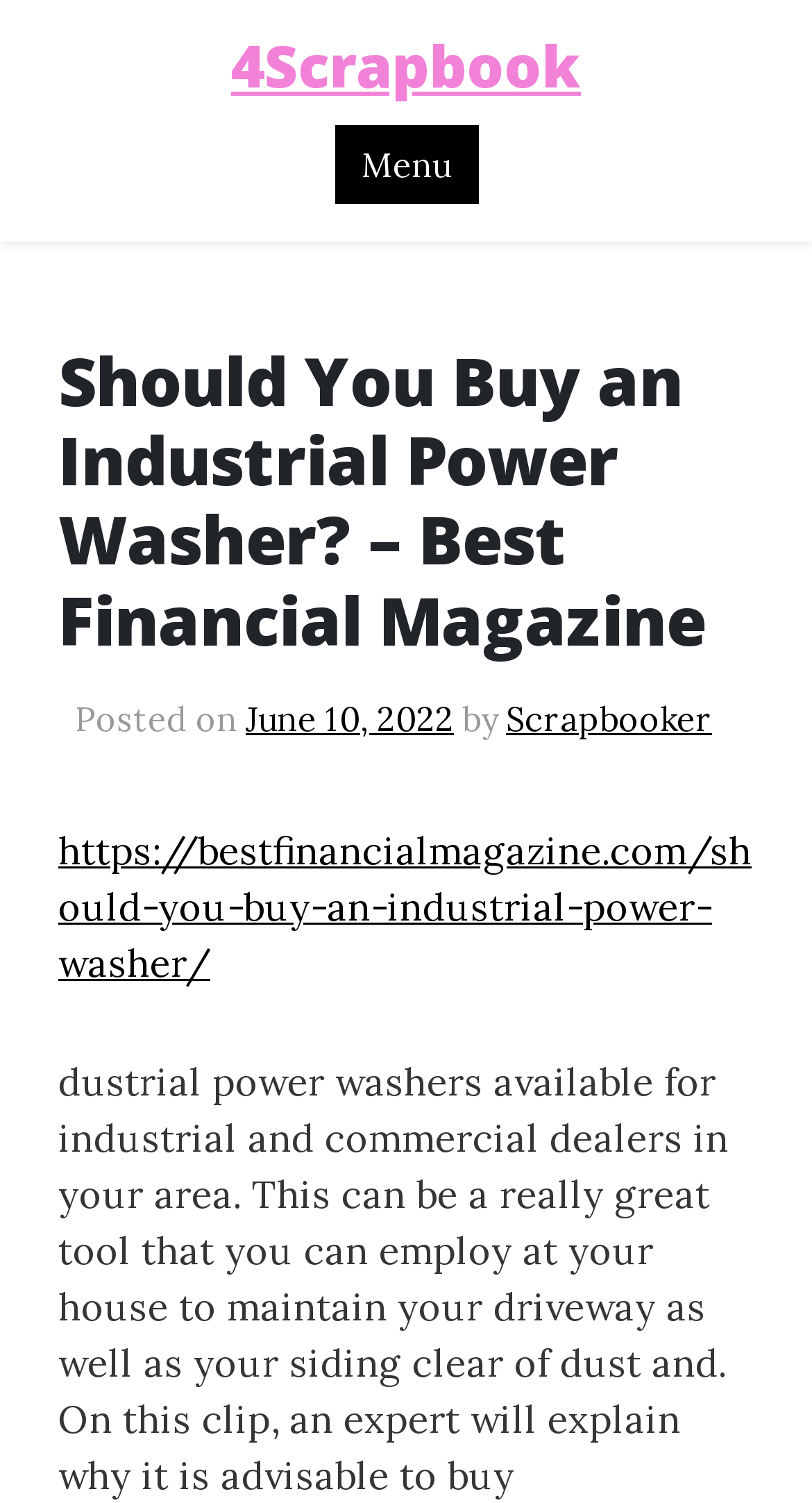Is the menu button expanded?
Make sure to answer the question with a detailed and comprehensive explanation.

I found the state of the menu button by looking at the button element with the text 'Menu' which has an attribute 'expanded' set to 'False', indicating that the menu is not expanded.